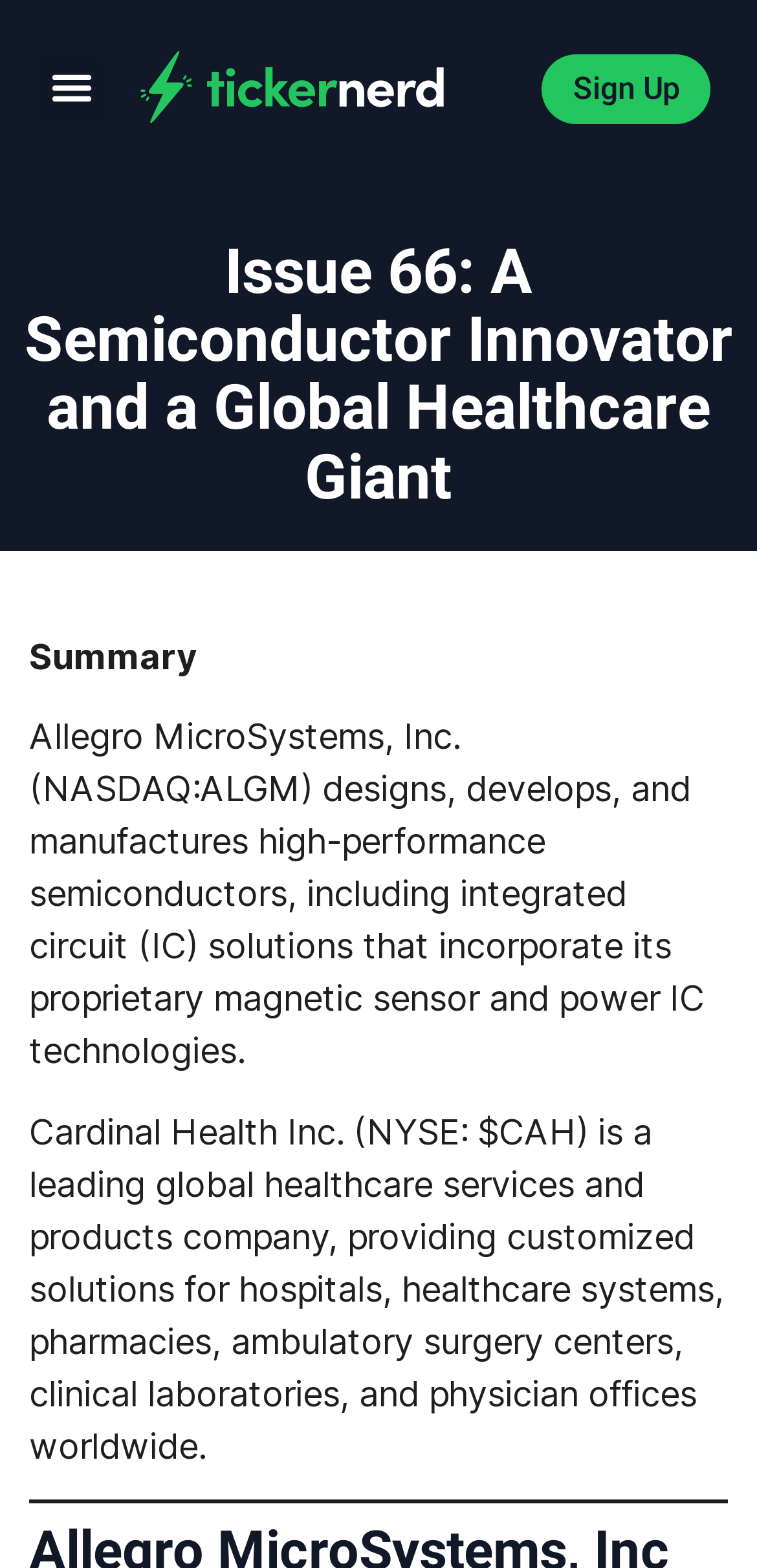Based on the visual content of the image, answer the question thoroughly: What type of solutions does Cardinal Health Inc. provide?

According to the webpage, Cardinal Health Inc. is a leading global healthcare services and products company that provides customized solutions for hospitals, healthcare systems, pharmacies, ambulatory surgery centers, clinical laboratories, and physician offices worldwide.